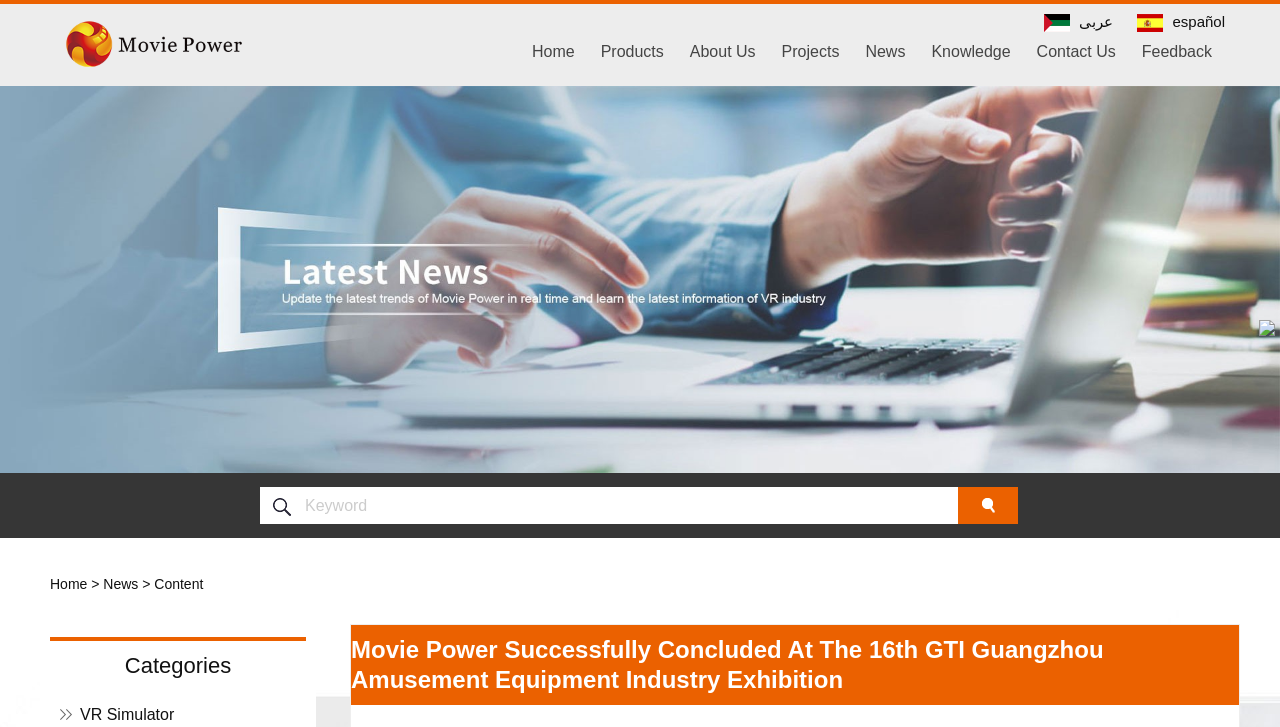Please mark the bounding box coordinates of the area that should be clicked to carry out the instruction: "search for something".

[0.748, 0.669, 0.795, 0.72]